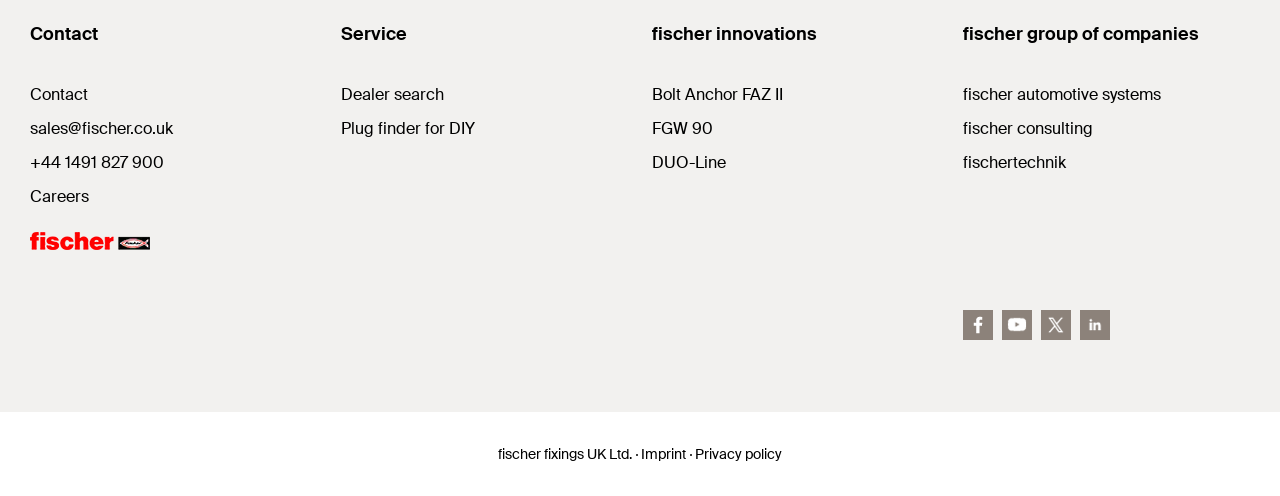Point out the bounding box coordinates of the section to click in order to follow this instruction: "Visit the company's Facebook page".

[0.755, 0.631, 0.773, 0.679]